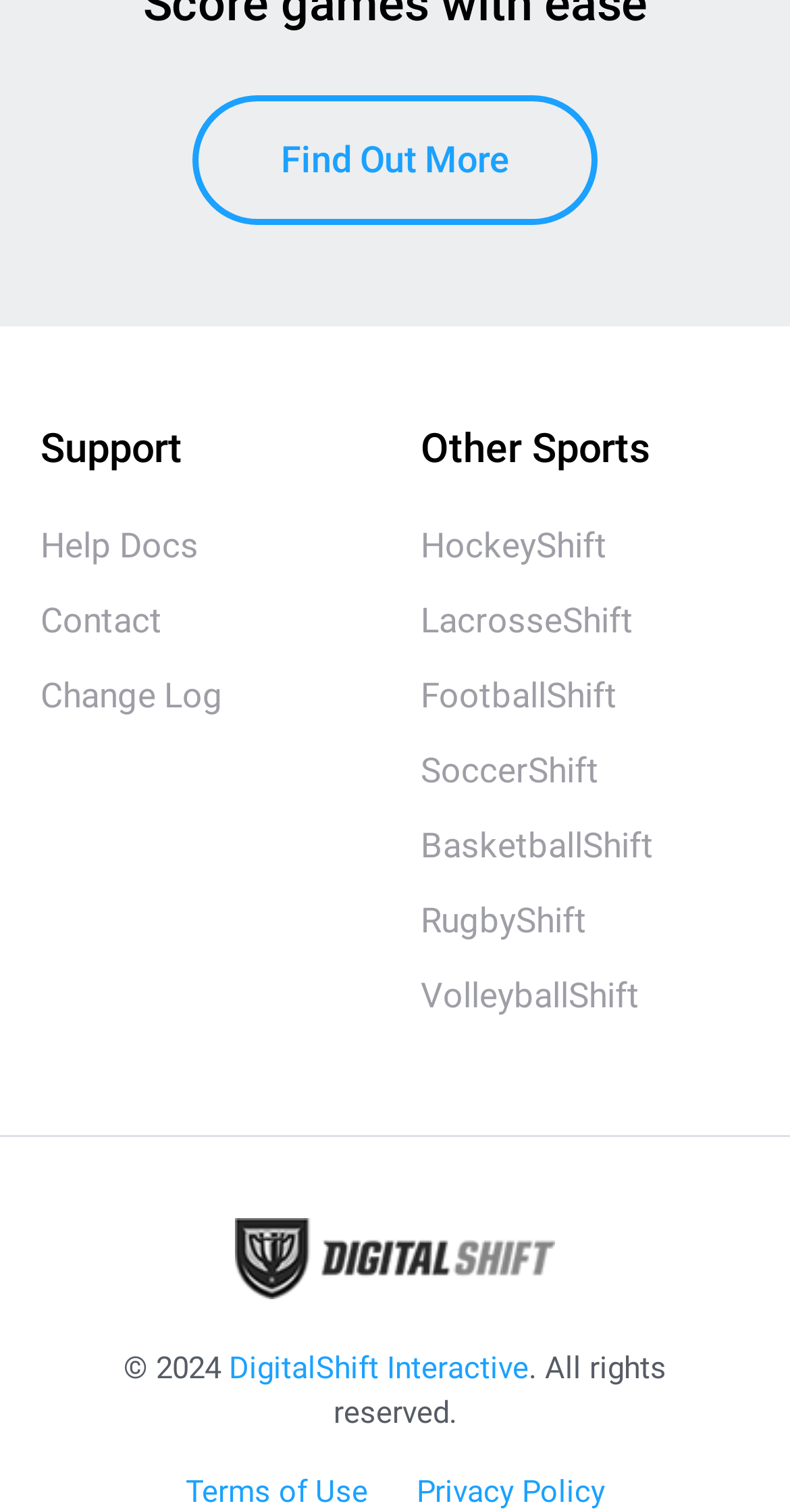Using the element description: "HockeyShift", determine the bounding box coordinates. The coordinates should be in the format [left, top, right, bottom], with values between 0 and 1.

[0.532, 0.336, 0.768, 0.386]